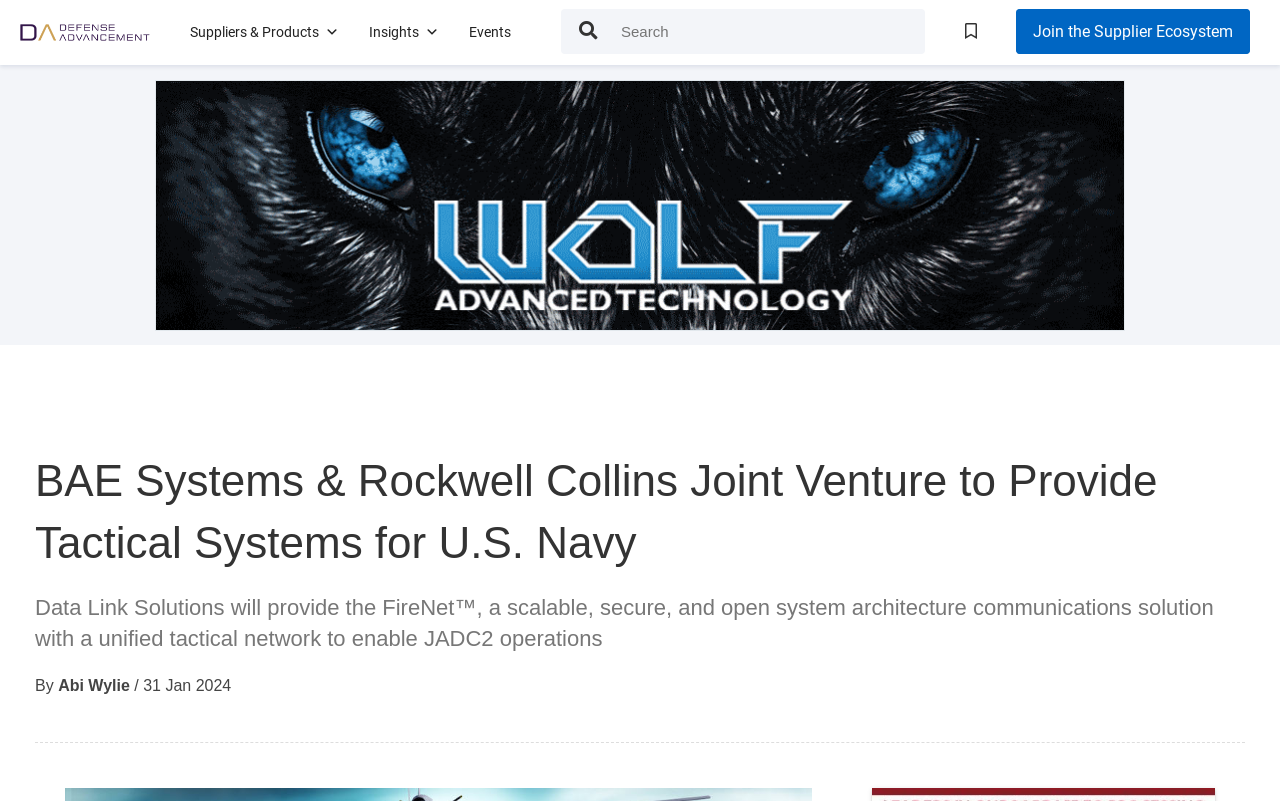Identify the bounding box coordinates for the UI element mentioned here: "name="s" placeholder="Search"". Provide the coordinates as four float values between 0 and 1, i.e., [left, top, right, bottom].

[0.438, 0.011, 0.723, 0.067]